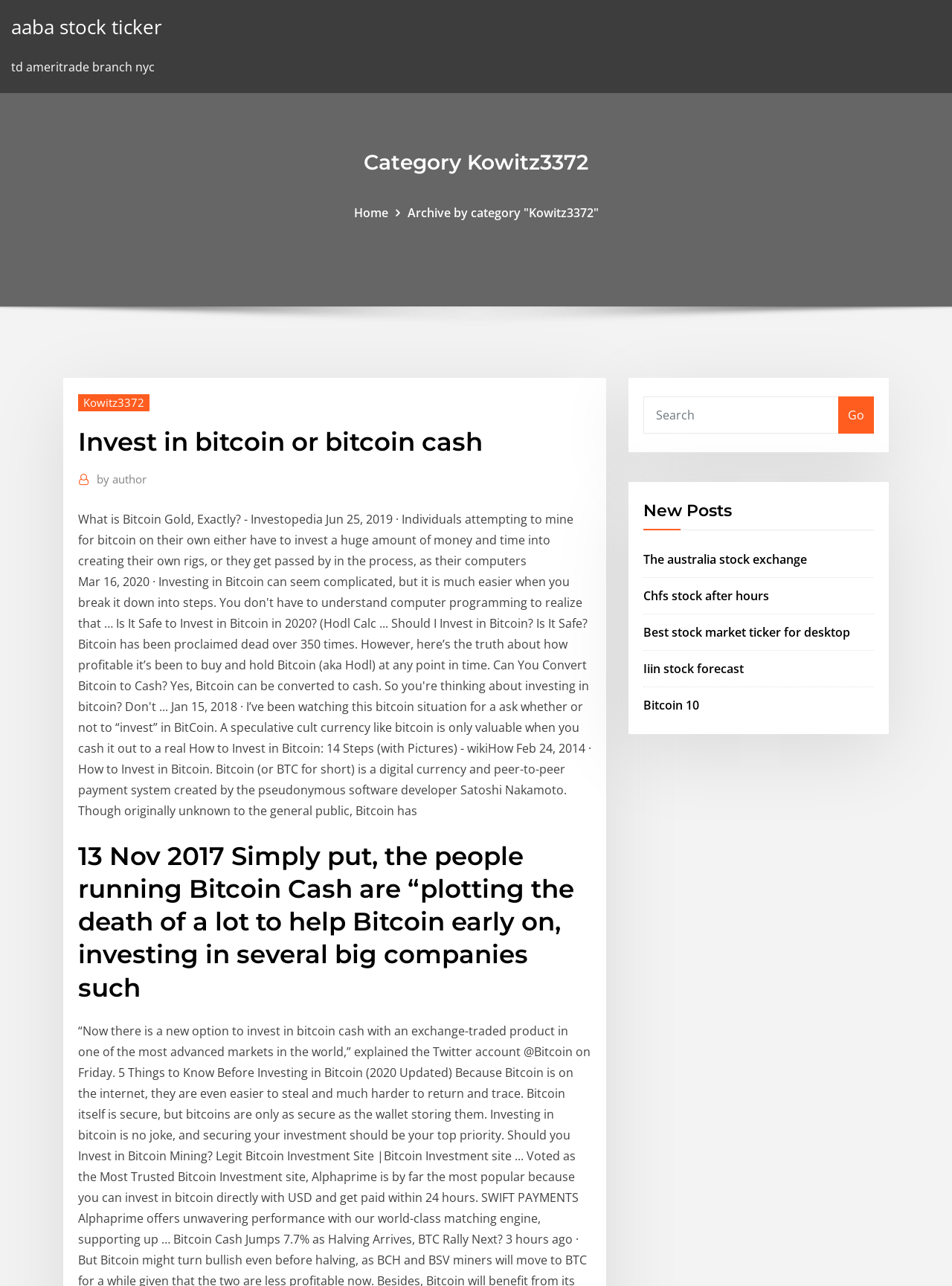Please respond to the question with a concise word or phrase:
What is the theme of the links at the bottom?

Stock market